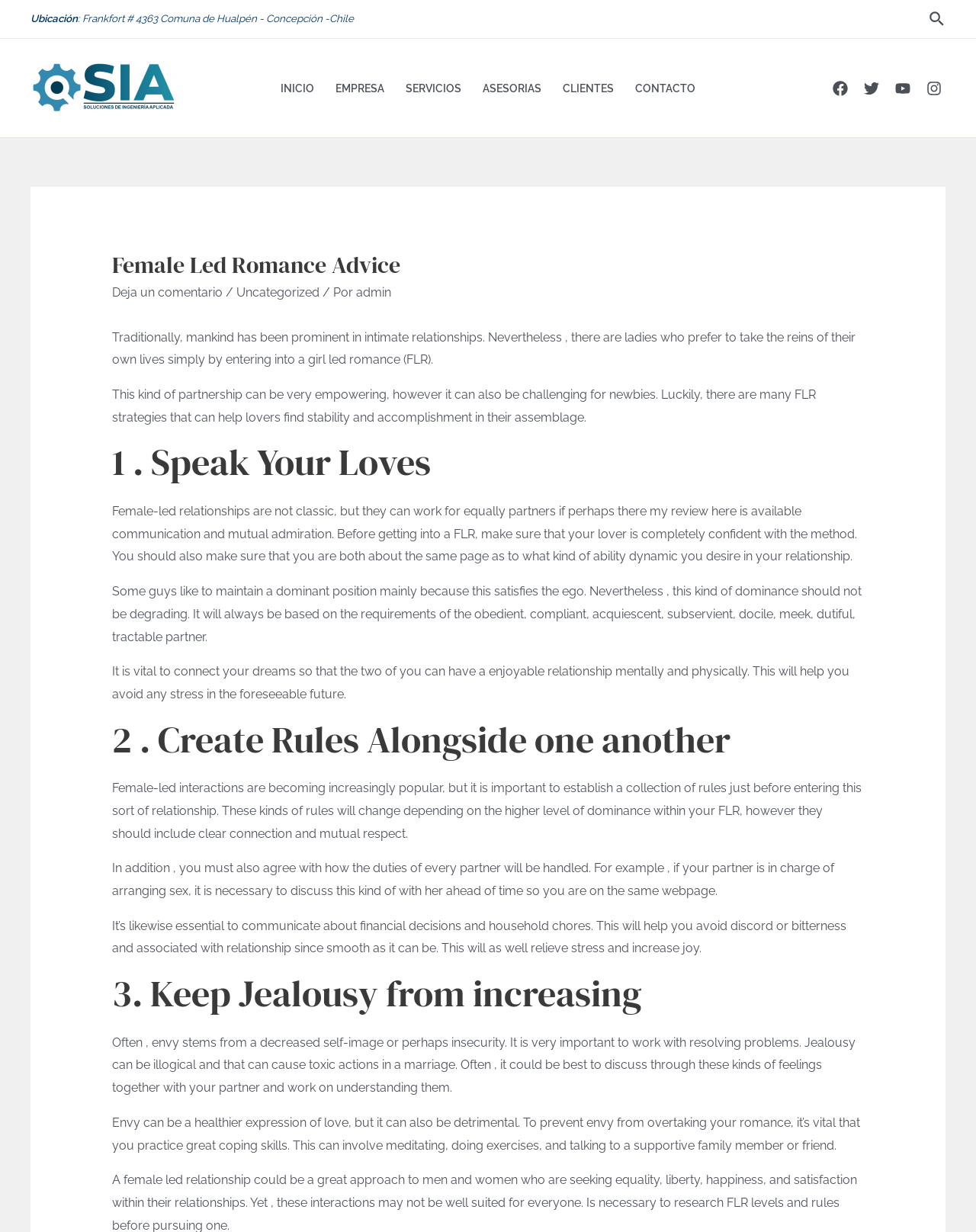How many links are in the navigation section?
From the image, provide a succinct answer in one word or a short phrase.

6